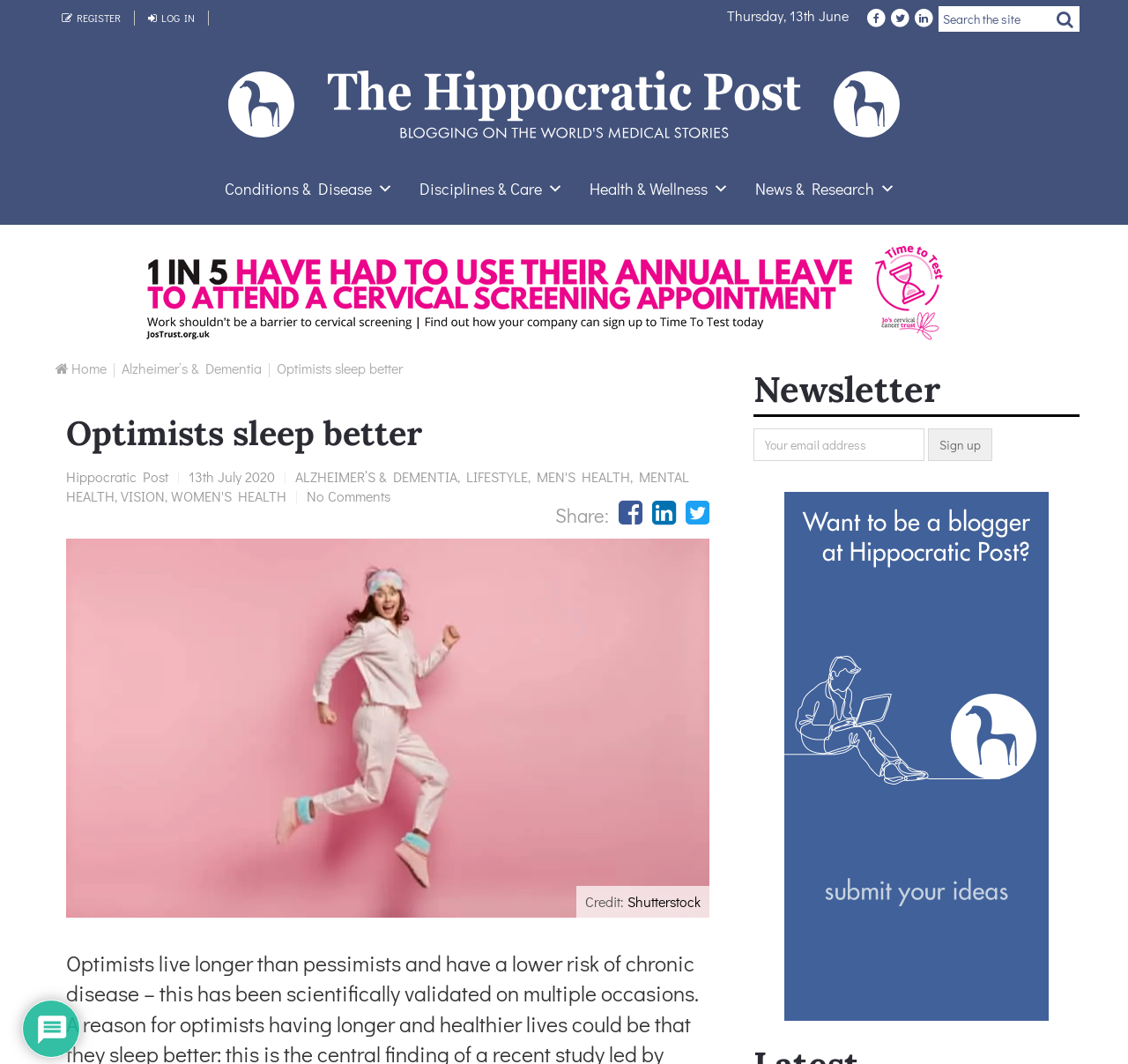Predict the bounding box for the UI component with the following description: "alt="Want to be a blogger?"".

[0.695, 0.945, 0.93, 0.963]